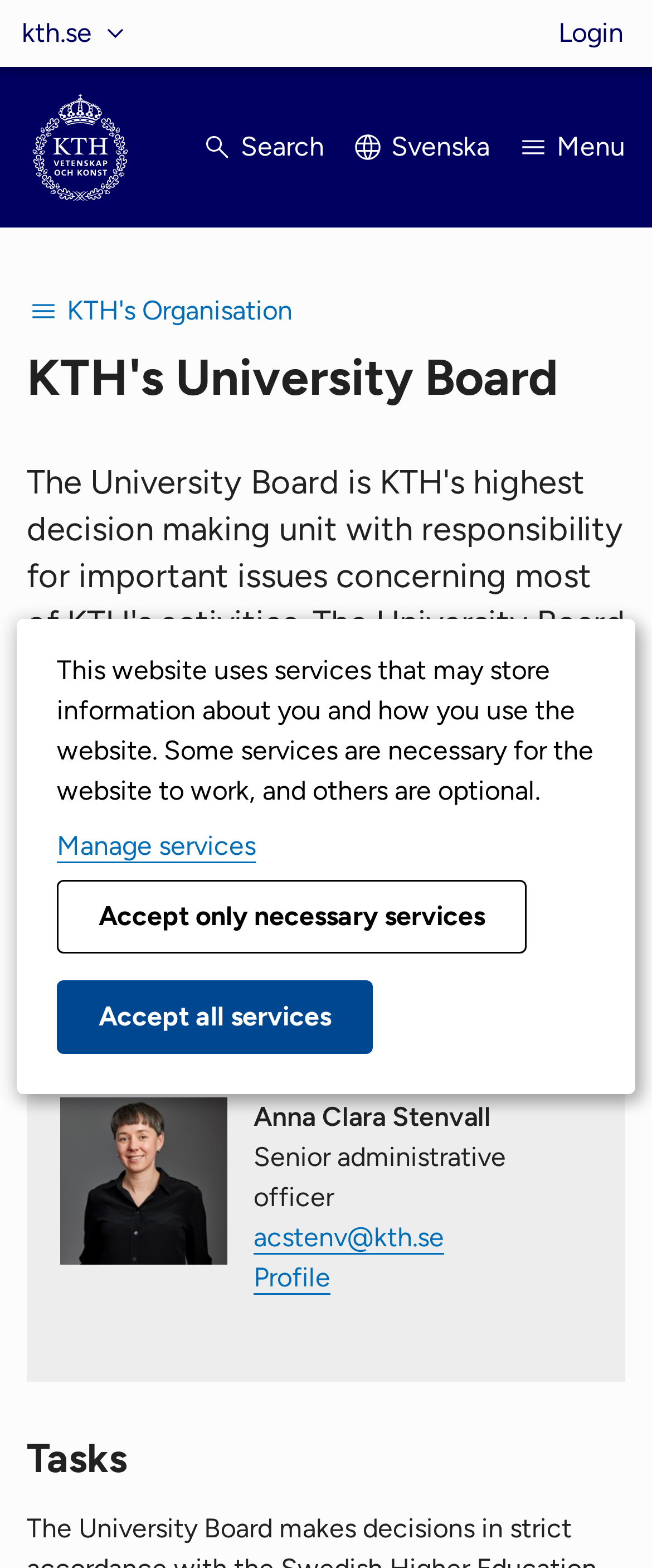Identify the bounding box of the UI element that matches this description: "Accept all services".

[0.087, 0.625, 0.572, 0.672]